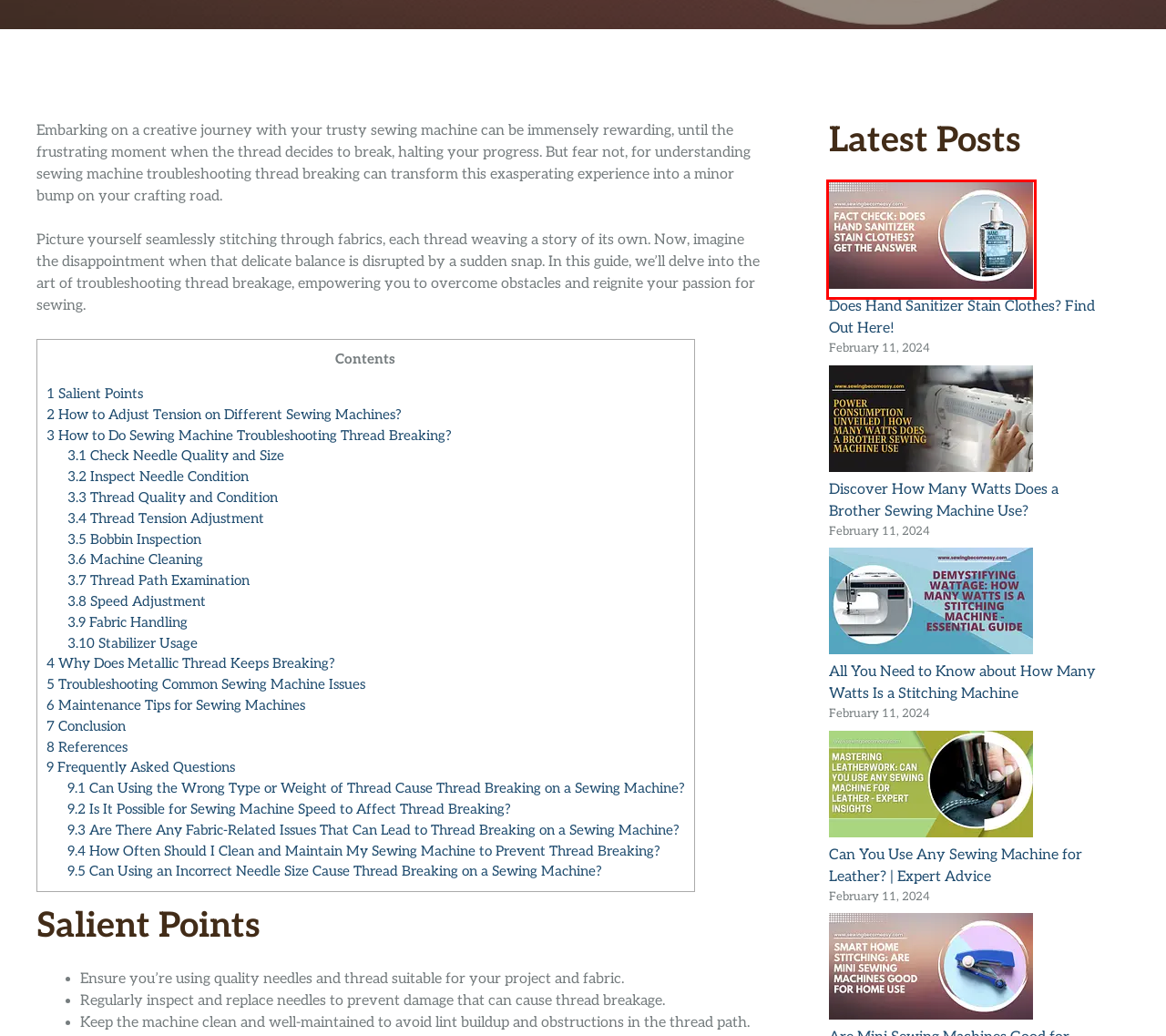You have a screenshot of a webpage with a red bounding box around an element. Select the webpage description that best matches the new webpage after clicking the element within the red bounding box. Here are the descriptions:
A. Comparison - Sewing Becomes Easy
B. Discover Are Mini Sewing Machines Good for Home Use 2024 SBE
C. Discover Facts : Does Hand Sanitizer Stain Clothes 2023 SBE
D. Juki Sewing Machine - Sewing Becomes Easy
E. Discover Can You Use Any Sewing Machine for Leather 2024 SBE
F. How Many Watts Does a Brother Sewing Machine Use at Best 2023 SBE
G. Why Does My Brother Sewing Machine Skip Stitches 2024 SBE
H. Discover How Many Watts Is a Stitching Machine 2024 SBE

C